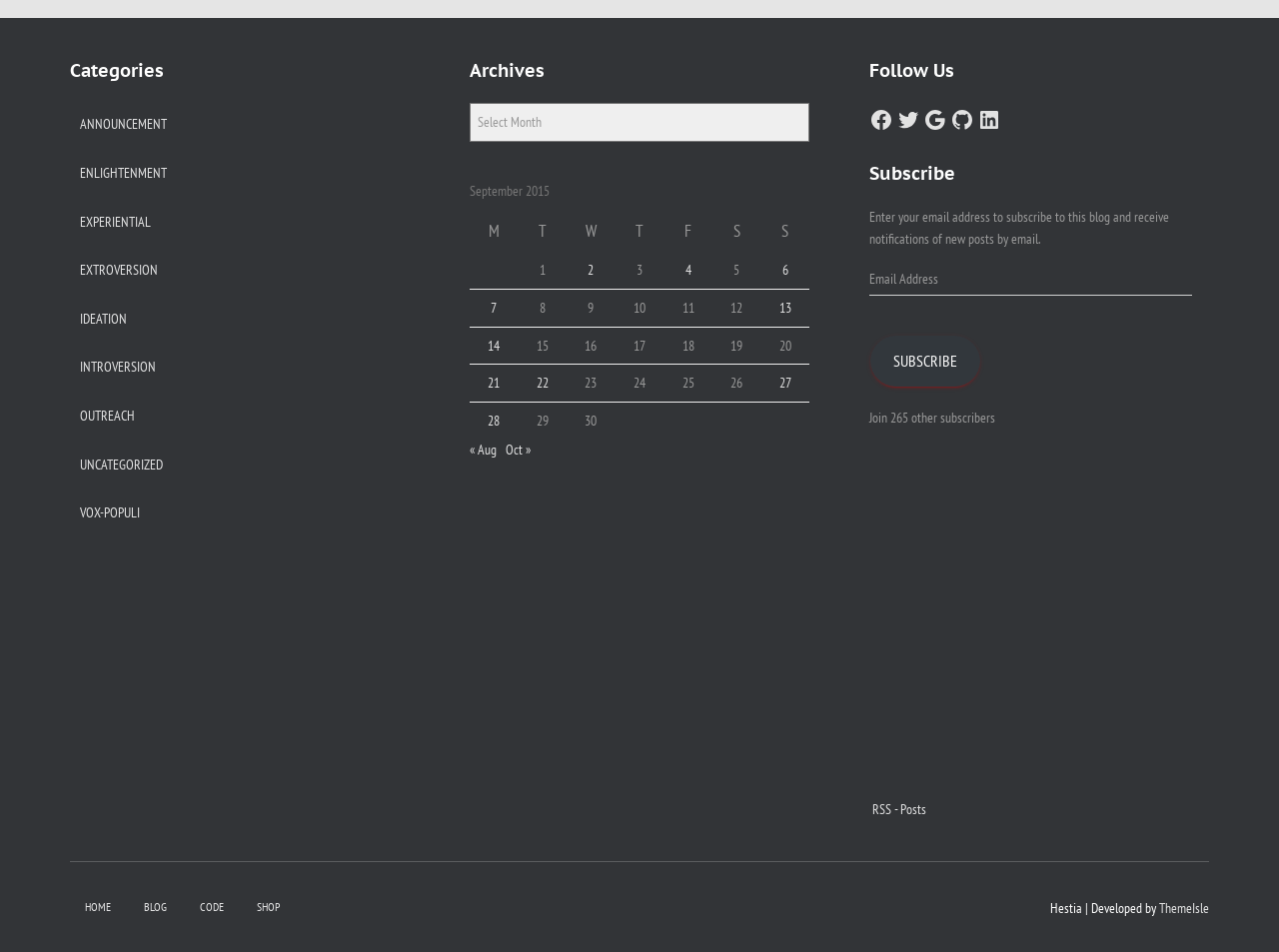Answer the following query with a single word or phrase:
What is the text of the link below 'Posts published on September 2, 2015'?

Posts published on September 4, 2015